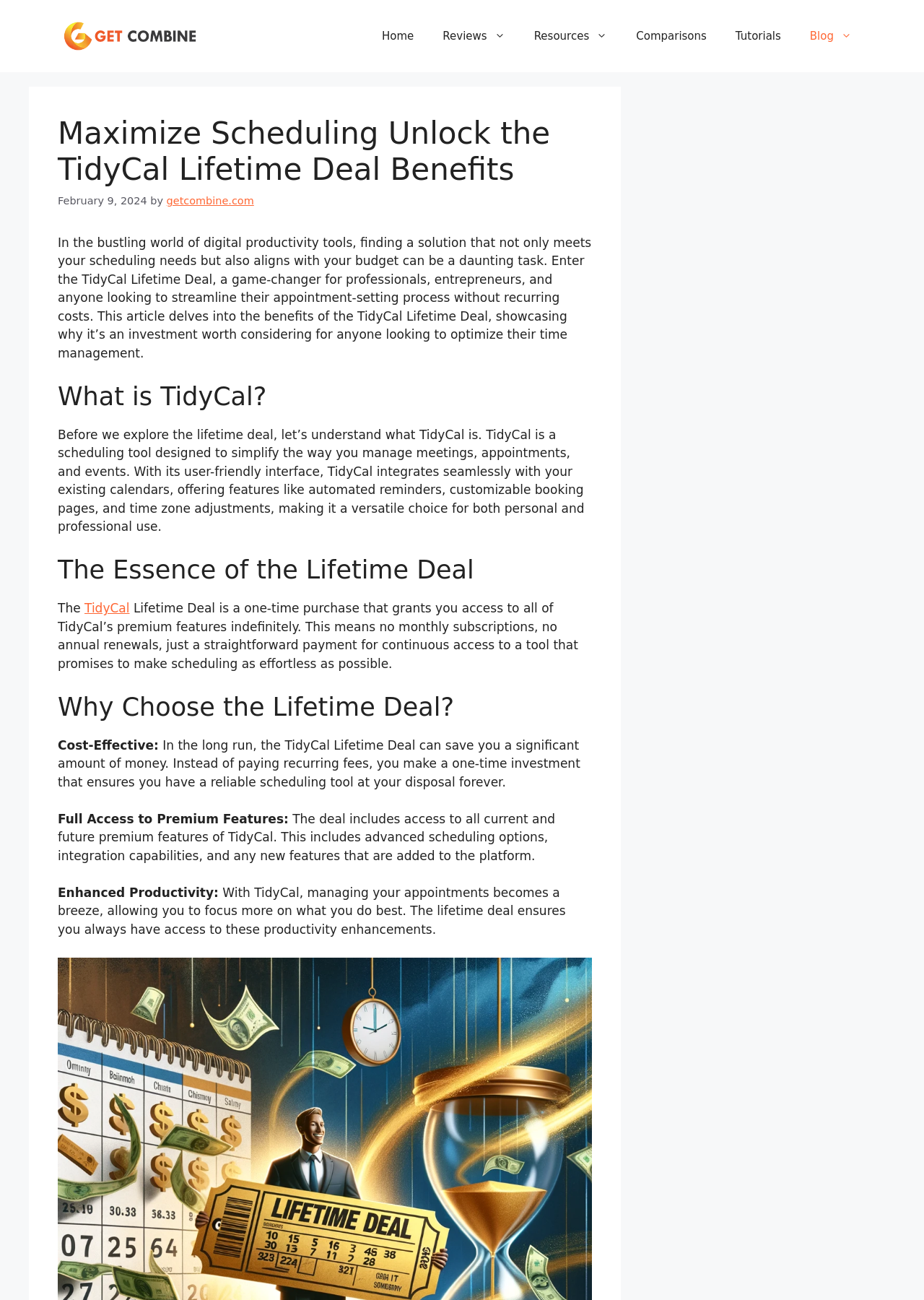What is the result of using TidyCal?
Give a single word or phrase as your answer by examining the image.

Enhanced Productivity